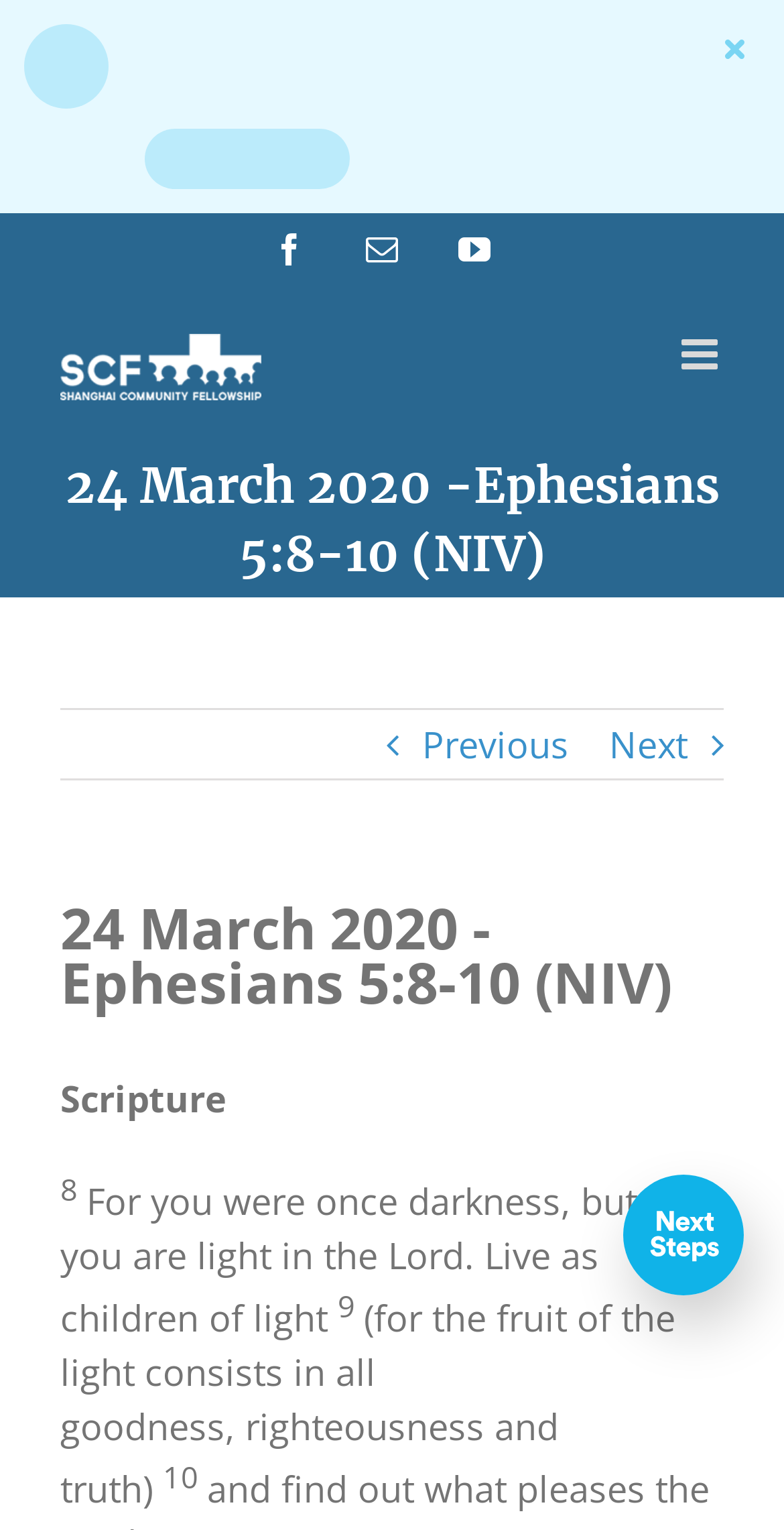Locate the bounding box of the UI element described by: "Facebook" in the given webpage screenshot.

[0.349, 0.013, 0.39, 0.034]